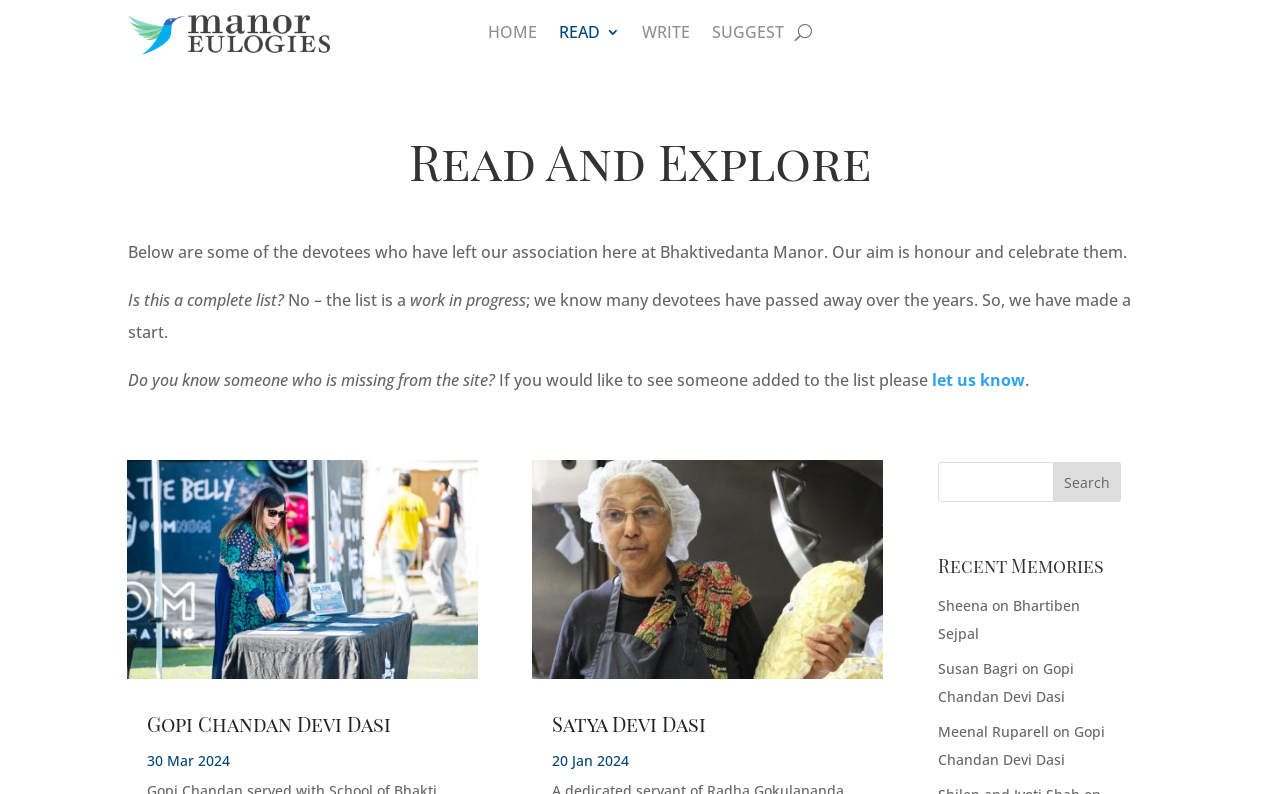Identify the bounding box coordinates for the region of the element that should be clicked to carry out the instruction: "View Gopi Chandan Devi Dasi's eulogy". The bounding box coordinates should be four float numbers between 0 and 1, i.e., [left, top, right, bottom].

[0.099, 0.579, 0.373, 0.855]